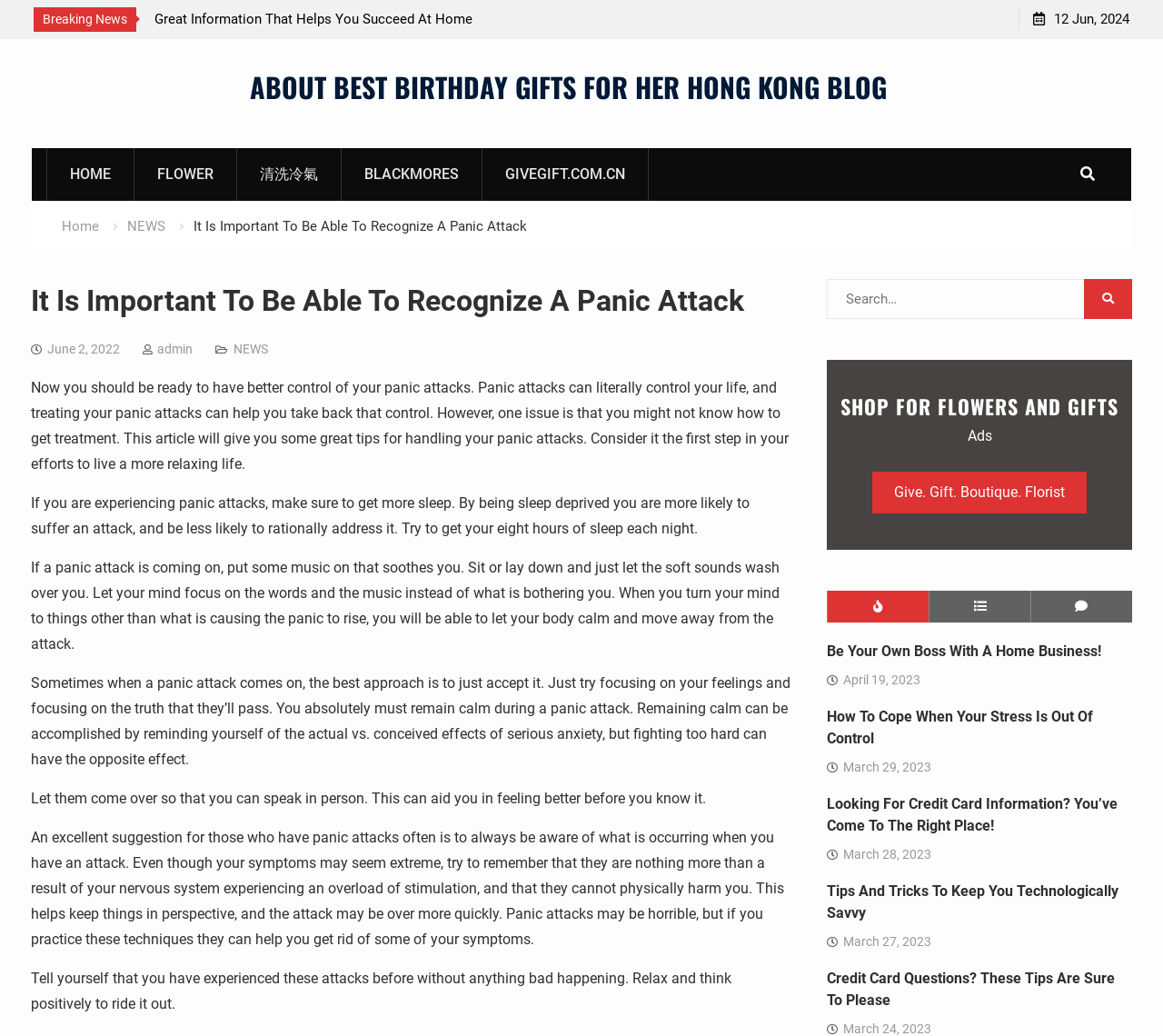Generate a comprehensive description of the contents of the webpage.

This webpage appears to be a blog focused on providing tips and advice on various topics, including panic attacks, stress management, and credit card information. At the top of the page, there is a navigation menu with links to "HOME", "FLOWER", "清洗冷氣", "BLACKMORES", and "GIVEGIFT.COM.CN". Below this menu, there is a section with a "Breaking News" heading, followed by a dropdown menu with an option to select "Learning The Ins And Outs Of Pregnancy".

The main content of the page is divided into two columns. The left column features a series of articles or blog posts, each with a heading, a brief summary, and a link to read more. The articles are dated, with the most recent ones appearing at the top. The topics of the articles range from recognizing panic attacks to coping with stress and finding credit card information.

The right column appears to be a sidebar with various links and advertisements. There is a search bar at the top, followed by a section with links to "SHOP FOR FLOWERS AND GIFTS" and "Be Your Own Boss With A Home Business!". Below this, there are several advertisements, including links to "Give. Gift. Boutique. Florist" and social media icons.

At the bottom of the page, there is a section with a series of links to additional articles or resources, including "How To Cope When Your Stress Is Out Of Control" and "Tips And Tricks To Keep You Technologically Savvy". Each of these links is accompanied by a brief summary and a date.